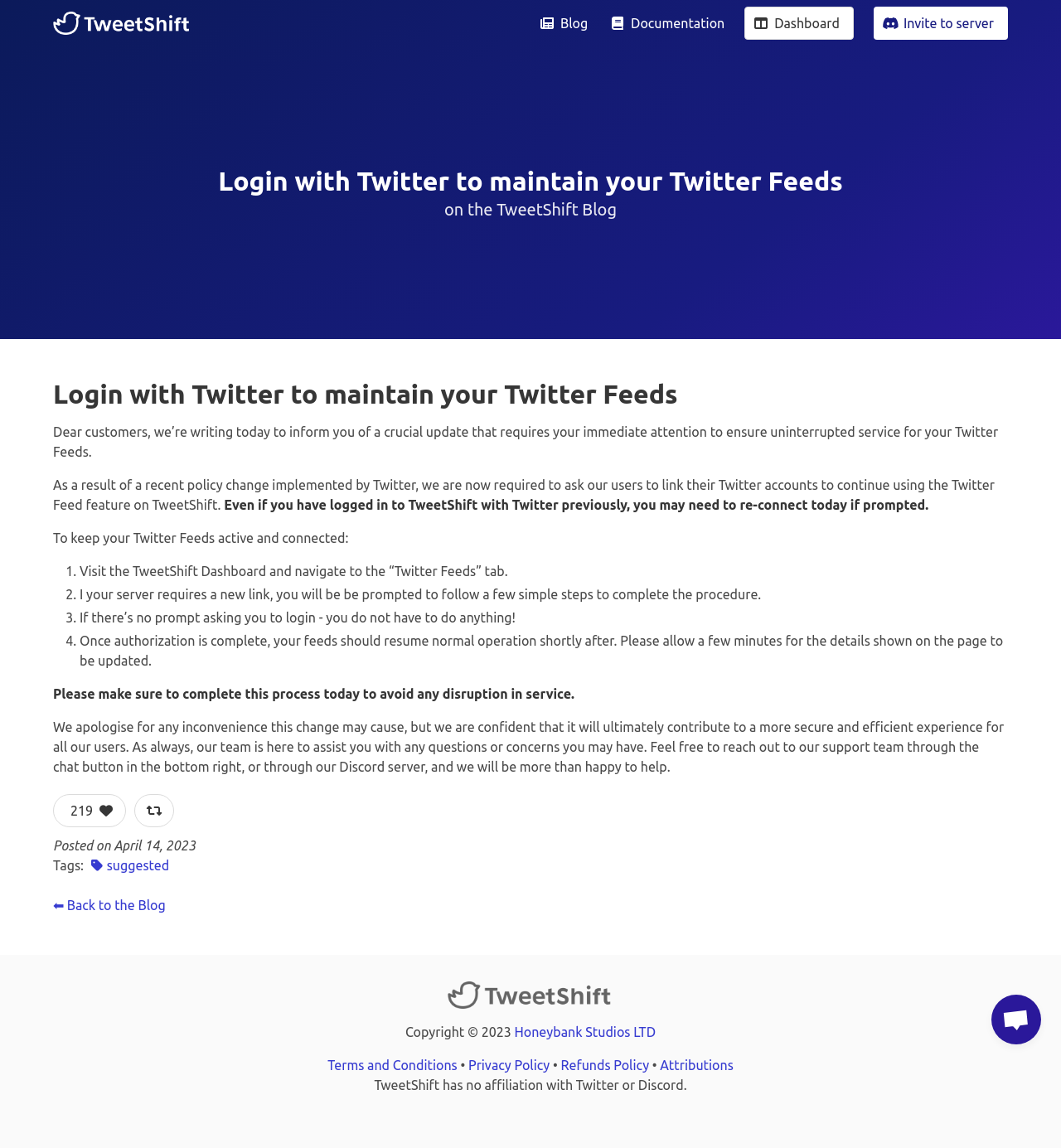How can users contact the support team?
Based on the image, respond with a single word or phrase.

Through the chat button or Discord server